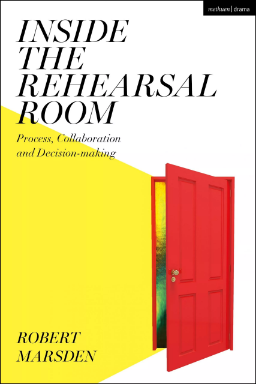What is the focus of the book?
Based on the image, answer the question with a single word or brief phrase.

Process, collaboration, and decision-making